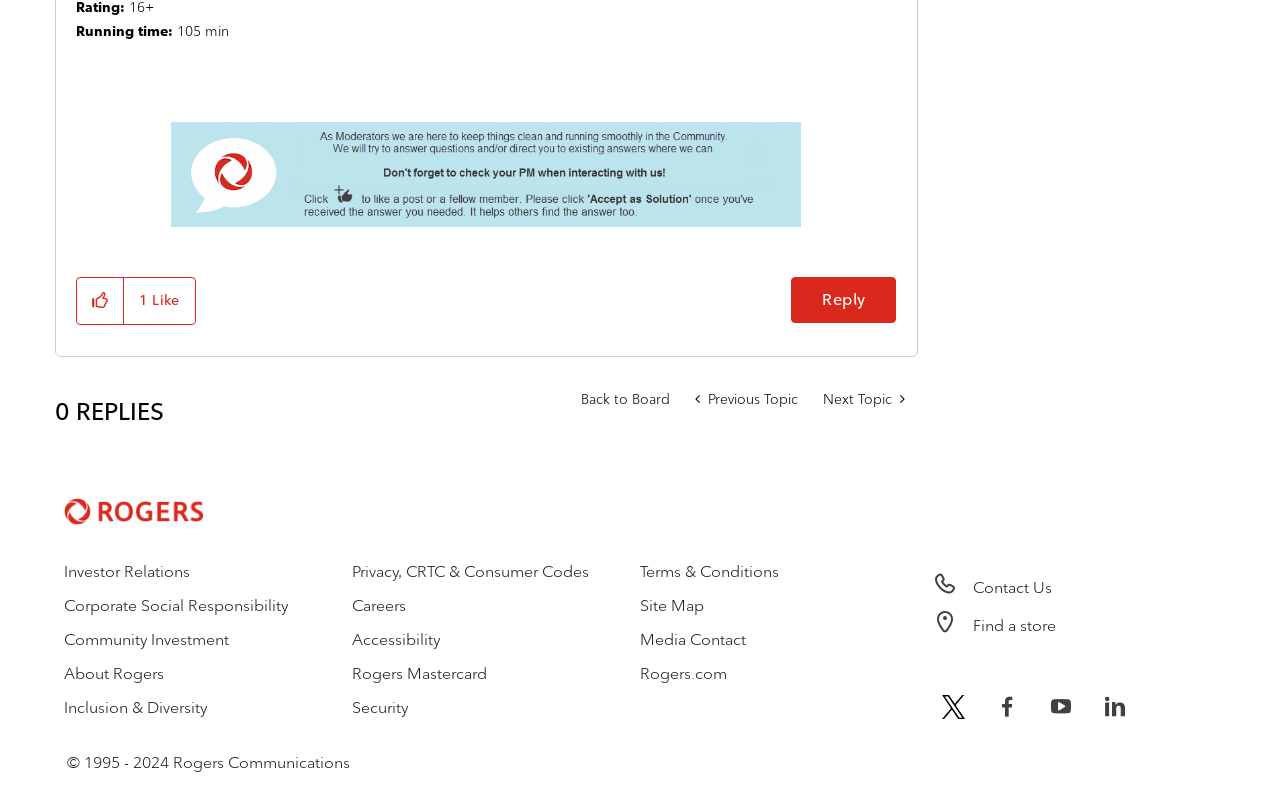What is the running time of the post?
From the details in the image, provide a complete and detailed answer to the question.

The running time of the post can be found in the static text element 'Running time:' which is accompanied by another static text element '105 min'.